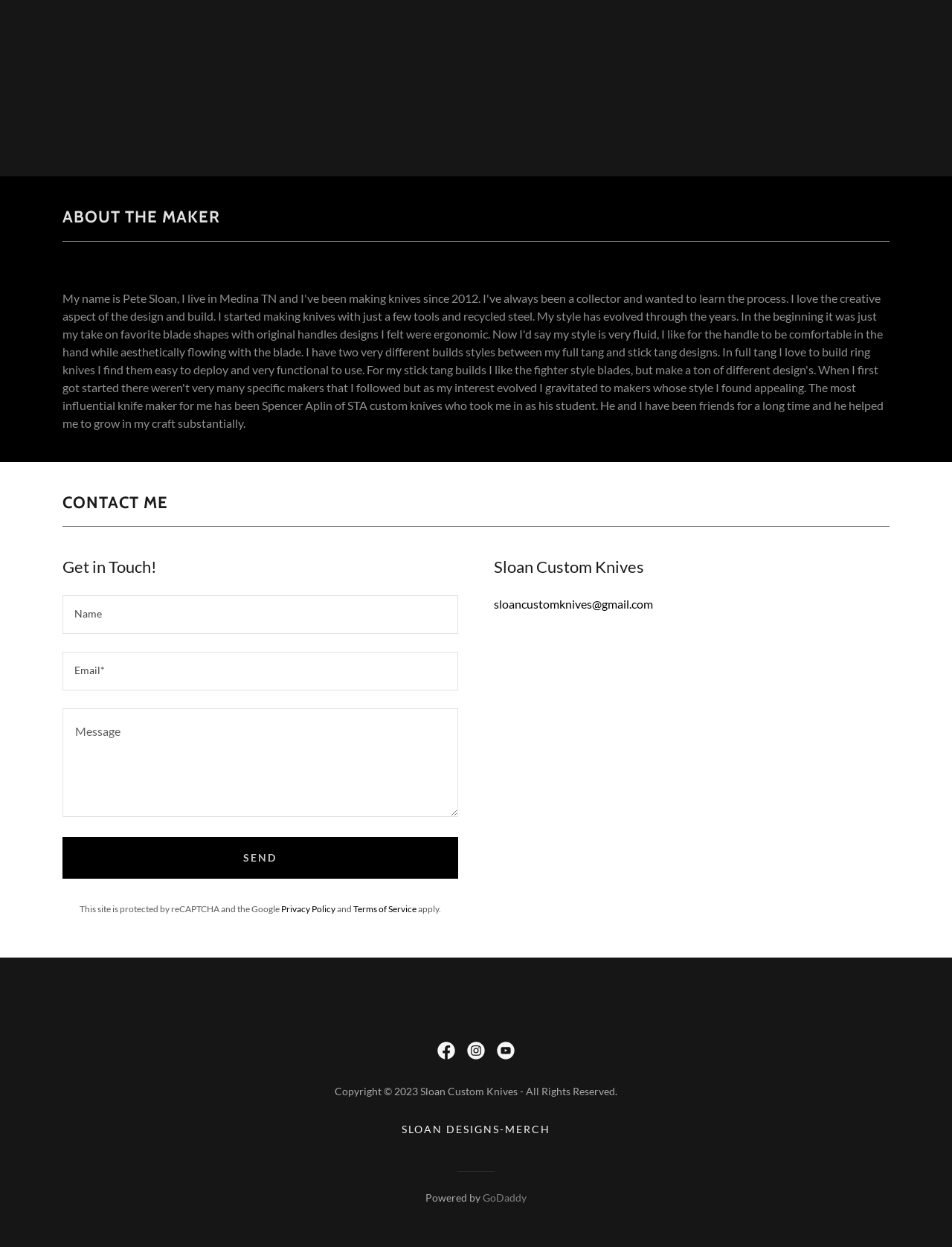Please identify the bounding box coordinates of the clickable area that will allow you to execute the instruction: "Contact Sloan Custom Knives via email".

[0.519, 0.478, 0.686, 0.49]